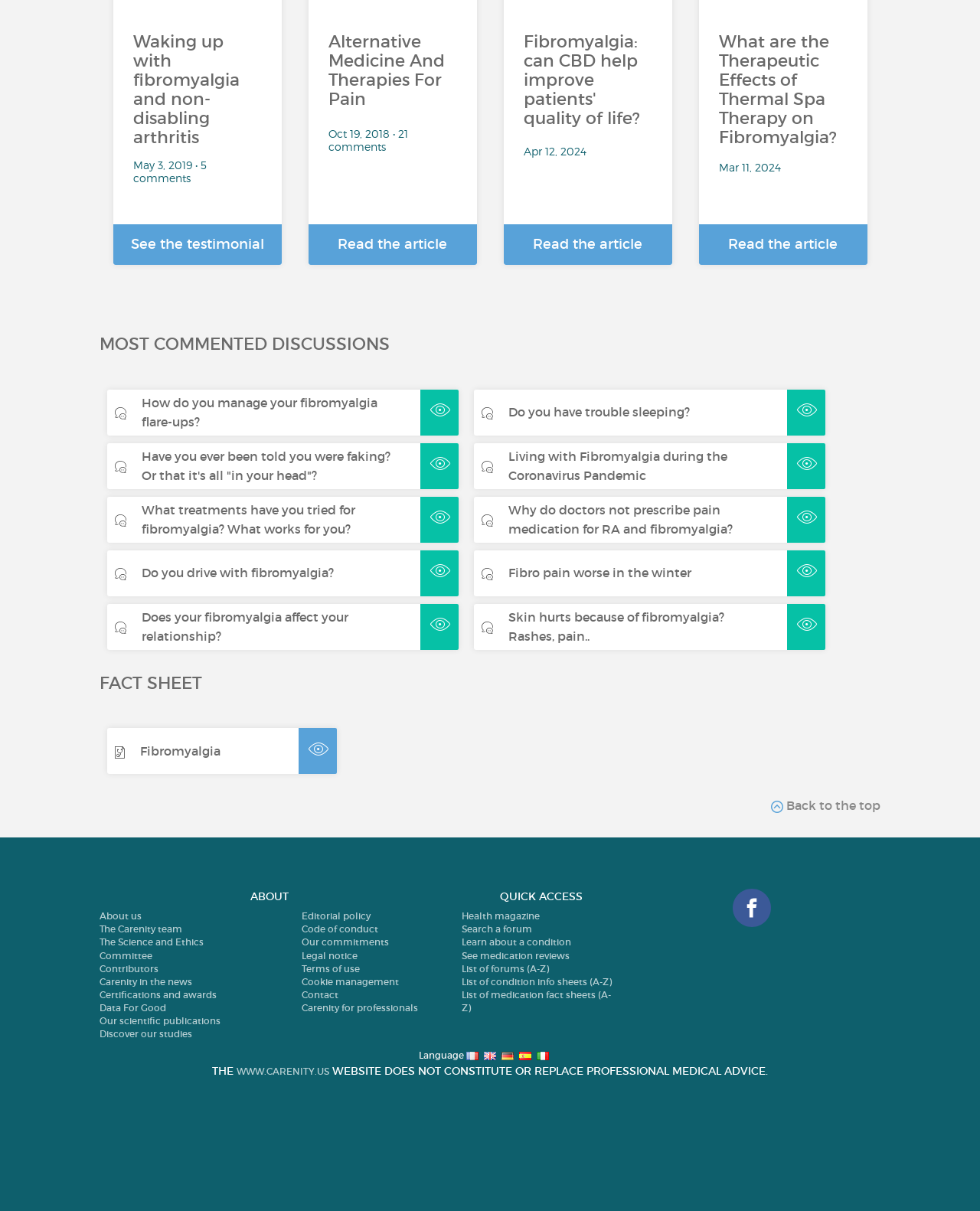Predict the bounding box of the UI element based on this description: "Back to the top".

[0.787, 0.659, 0.898, 0.672]